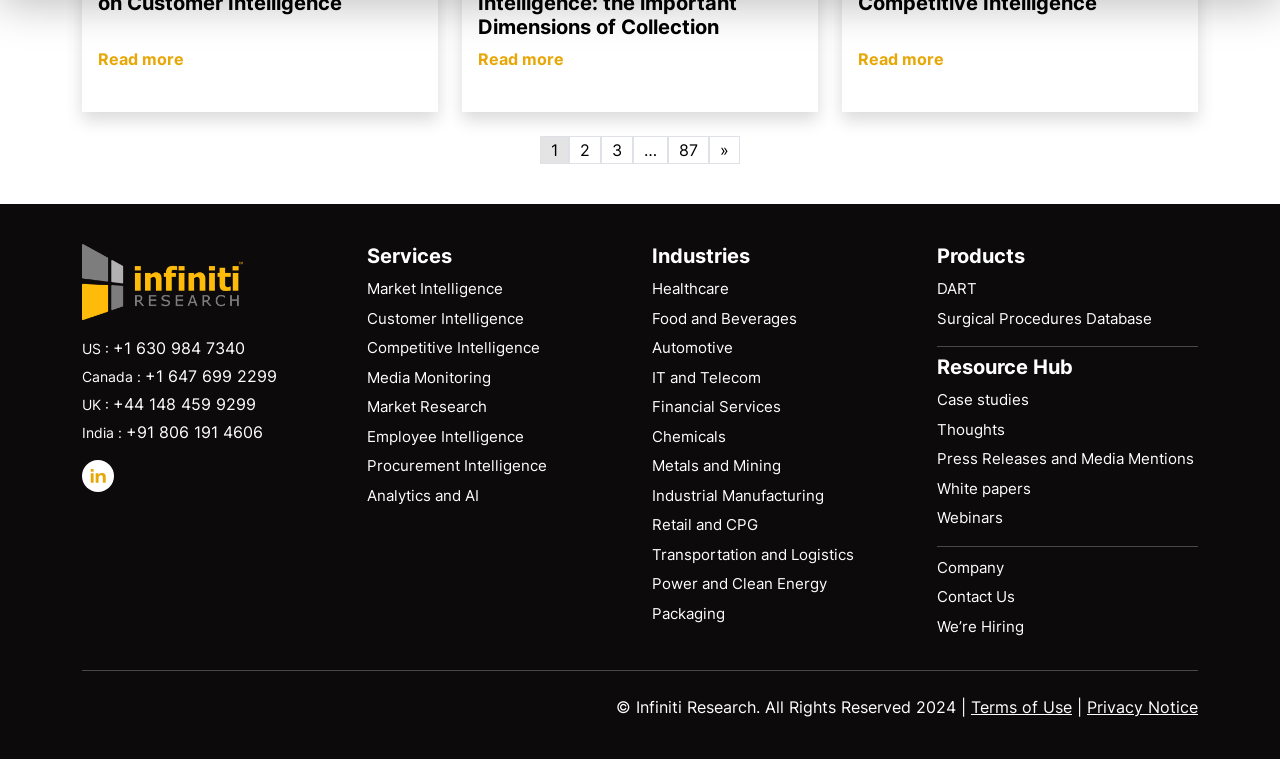Determine the bounding box coordinates for the area you should click to complete the following instruction: "View Market Intelligence services".

[0.287, 0.368, 0.393, 0.393]